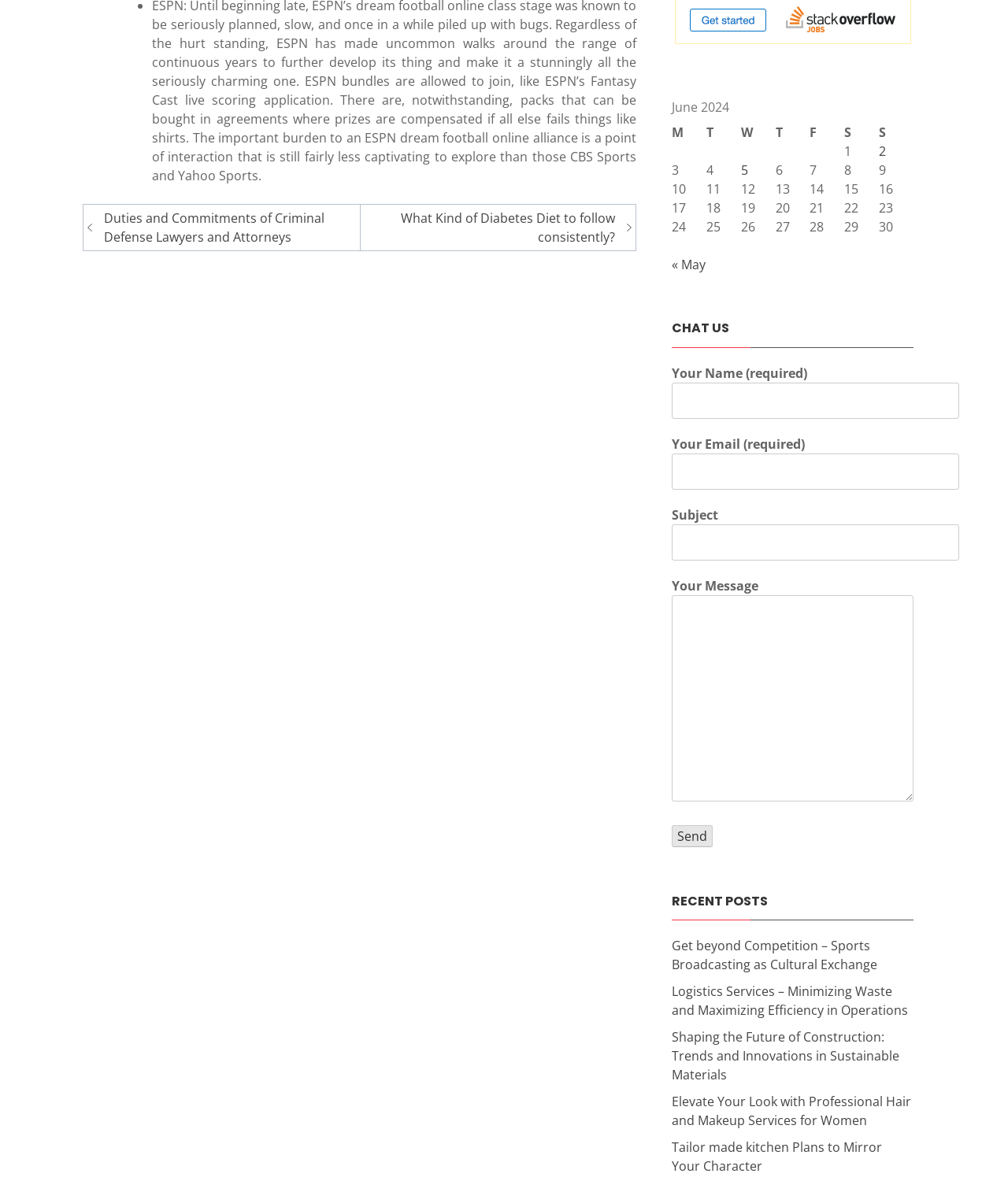Please identify the bounding box coordinates of the area I need to click to accomplish the following instruction: "Send a message using the contact form".

[0.667, 0.64, 0.707, 0.659]